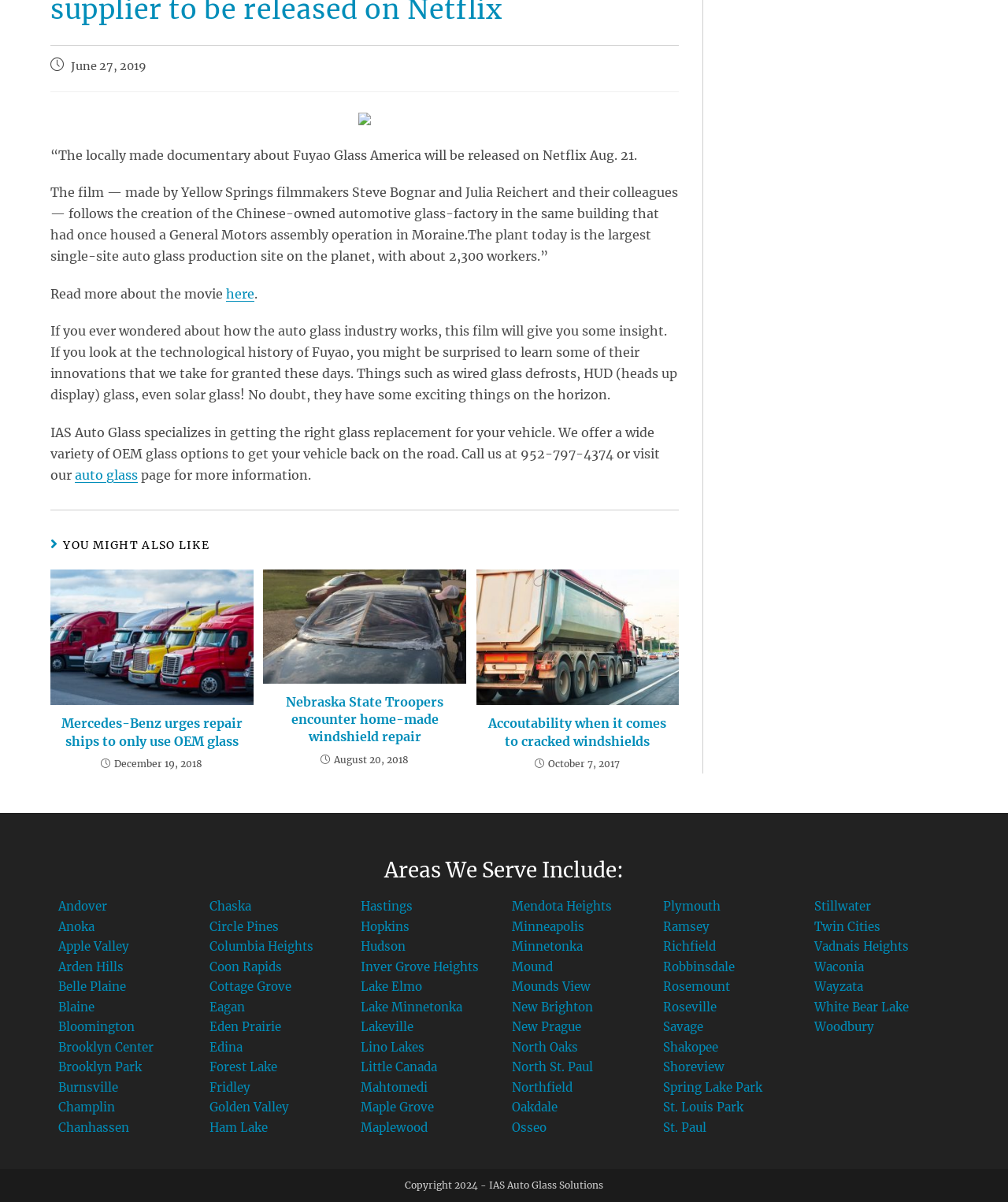Show the bounding box coordinates for the HTML element as described: "Cottage Grove".

[0.208, 0.815, 0.289, 0.827]